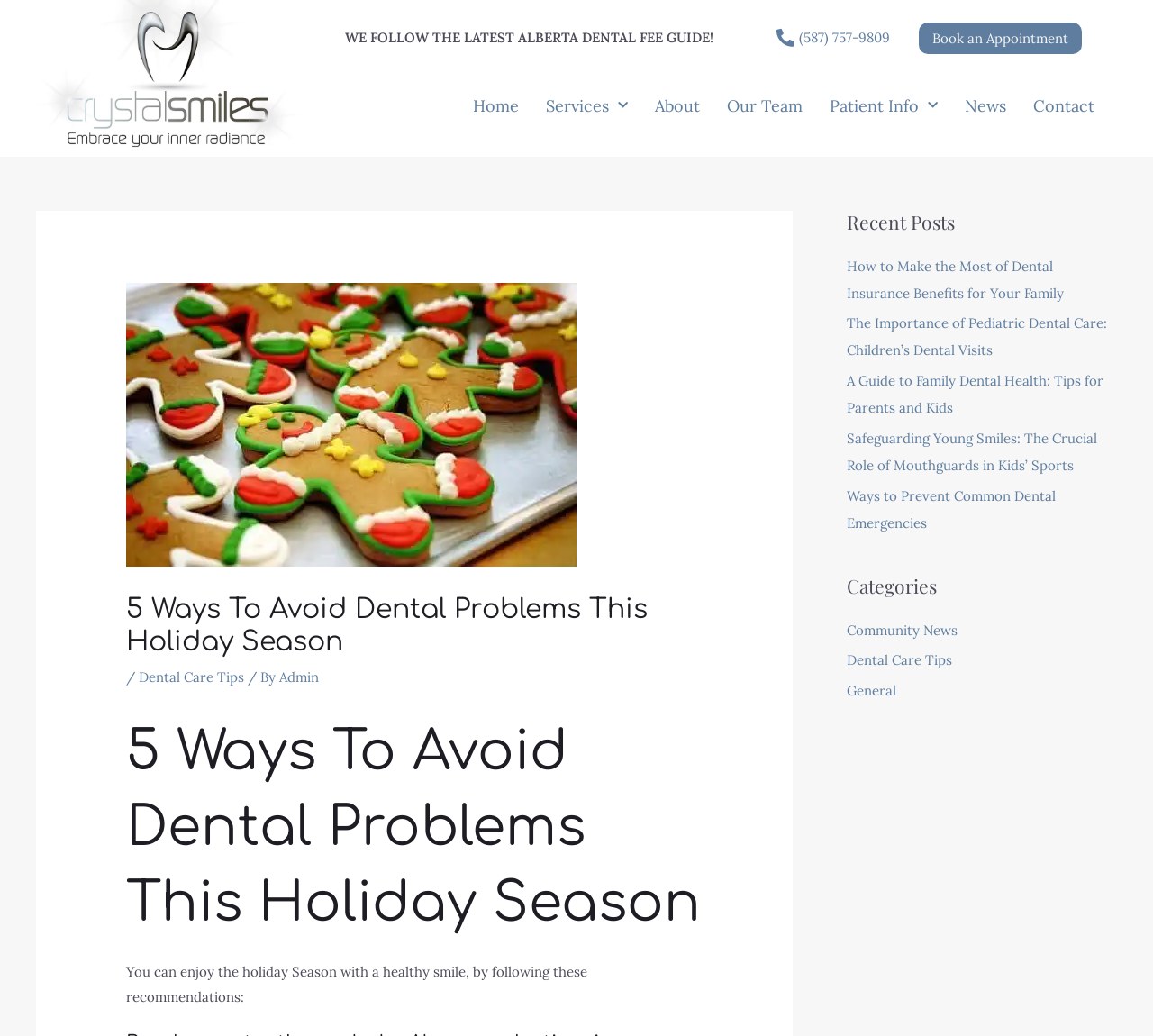How many categories are listed?
Give a one-word or short-phrase answer derived from the screenshot.

3